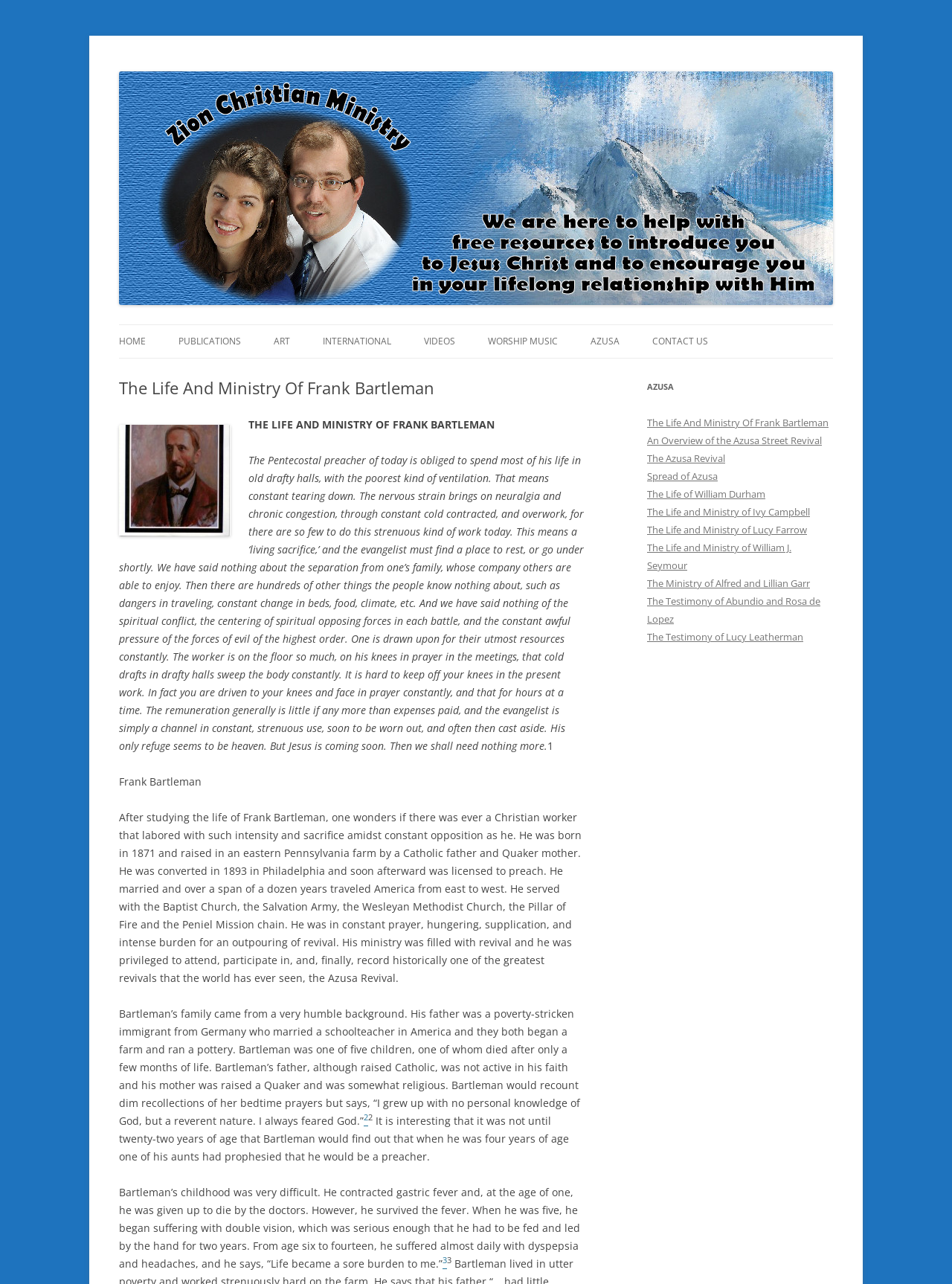Describe all the significant parts and information present on the webpage.

The webpage is about the life and ministry of Frank Bartleman, a Pentecostal preacher. At the top, there is a heading "Zion Christian Ministry" and a link to the same. Below it, there is a heading "The personal website of Shaun and Ramona Stevens". 

On the left side, there is a navigation menu with links to different sections, including "HOME", "PUBLICATIONS", "ART", "INTERNATIONAL", "VIDEOS", "WORSHIP MUSIC", "AZUSA", and "CONTACT US". 

The main content of the webpage is divided into two sections. The first section has a heading "The Life And Ministry Of Frank Bartleman" and an image. Below the image, there is a long paragraph describing the difficulties faced by Pentecostal preachers, including poor working conditions, constant travel, and spiritual conflict. 

The second section has a series of paragraphs describing Frank Bartleman's life, including his childhood, conversion, and ministry. There are also links to other related topics, such as the Azusa Revival, and the lives of other Christian workers. 

On the right side, there is a complementary section with links to various topics related to the Azusa Revival, including an overview of the revival, its spread, and the lives of key figures involved.